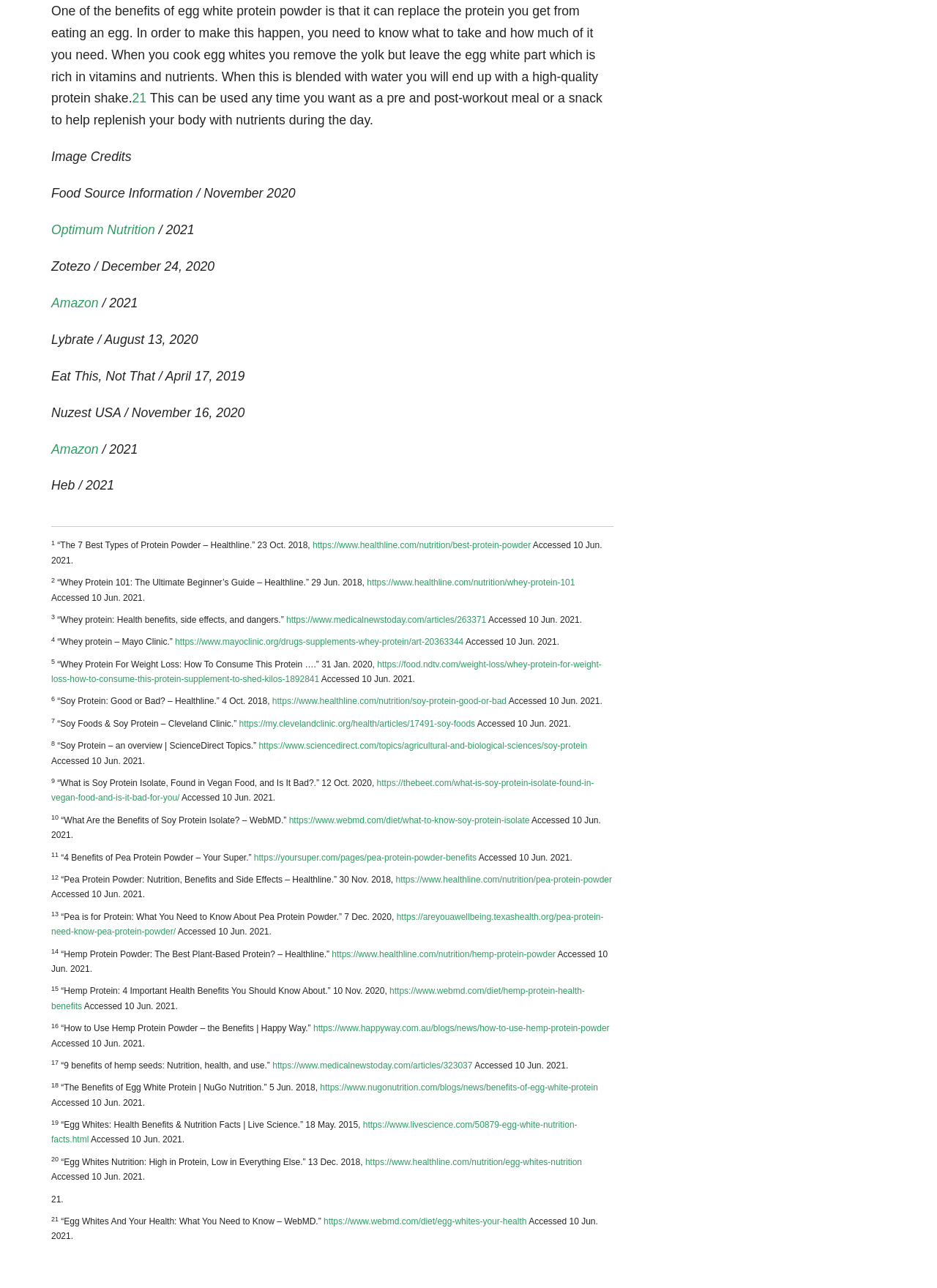Specify the bounding box coordinates of the element's region that should be clicked to achieve the following instruction: "Learn about Soy Protein Isolate from WebMD". The bounding box coordinates consist of four float numbers between 0 and 1, in the format [left, top, right, bottom].

[0.308, 0.633, 0.567, 0.641]